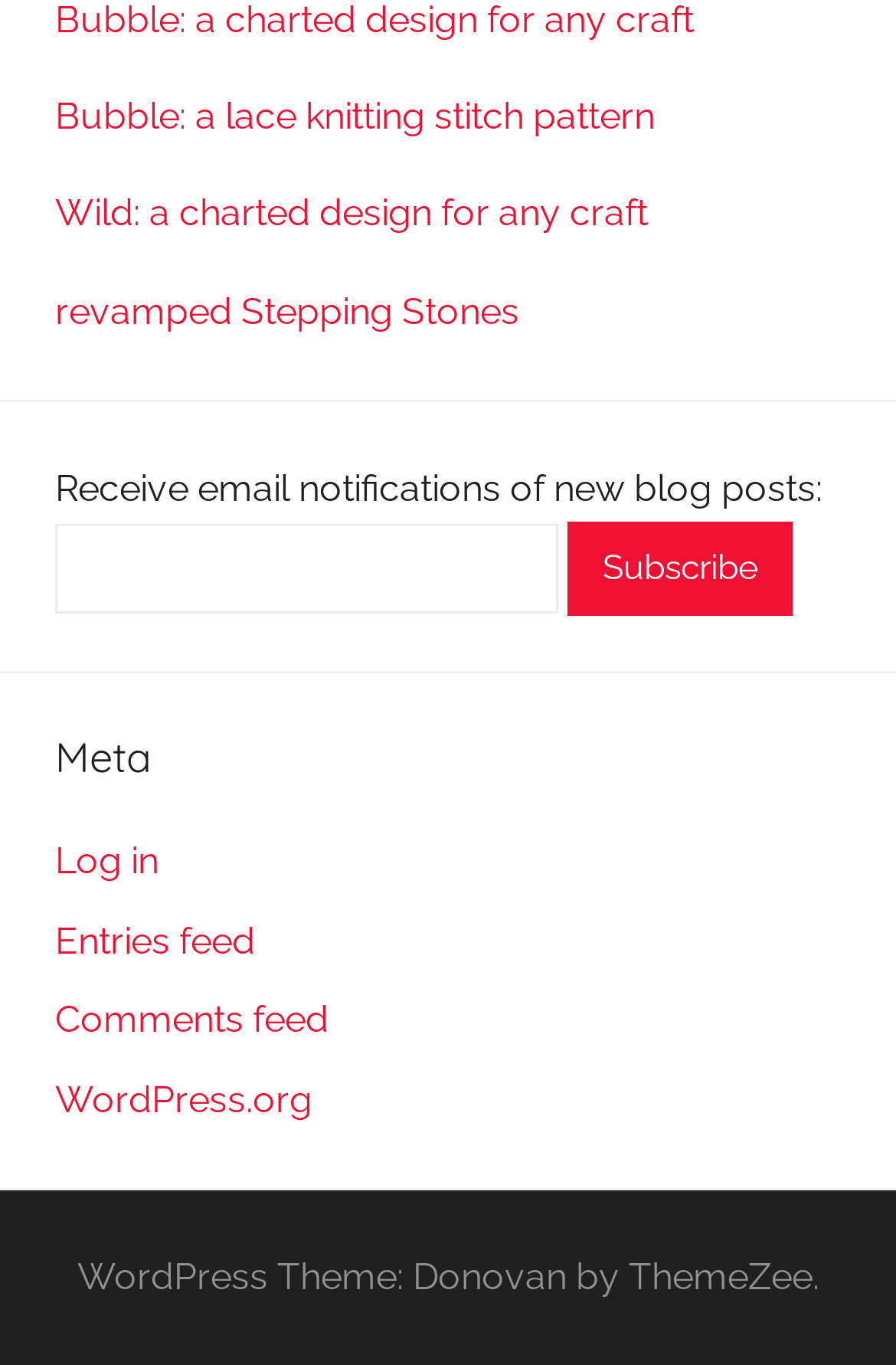What is the function of the 'Subscribe' button?
Answer the question with a thorough and detailed explanation.

I inferred the function of the 'Subscribe' button by understanding the context of the surrounding elements, including the static text 'Receive email notifications of new blog posts:' and the textbox, and concluding that the button is used to submit the email address to receive notifications.